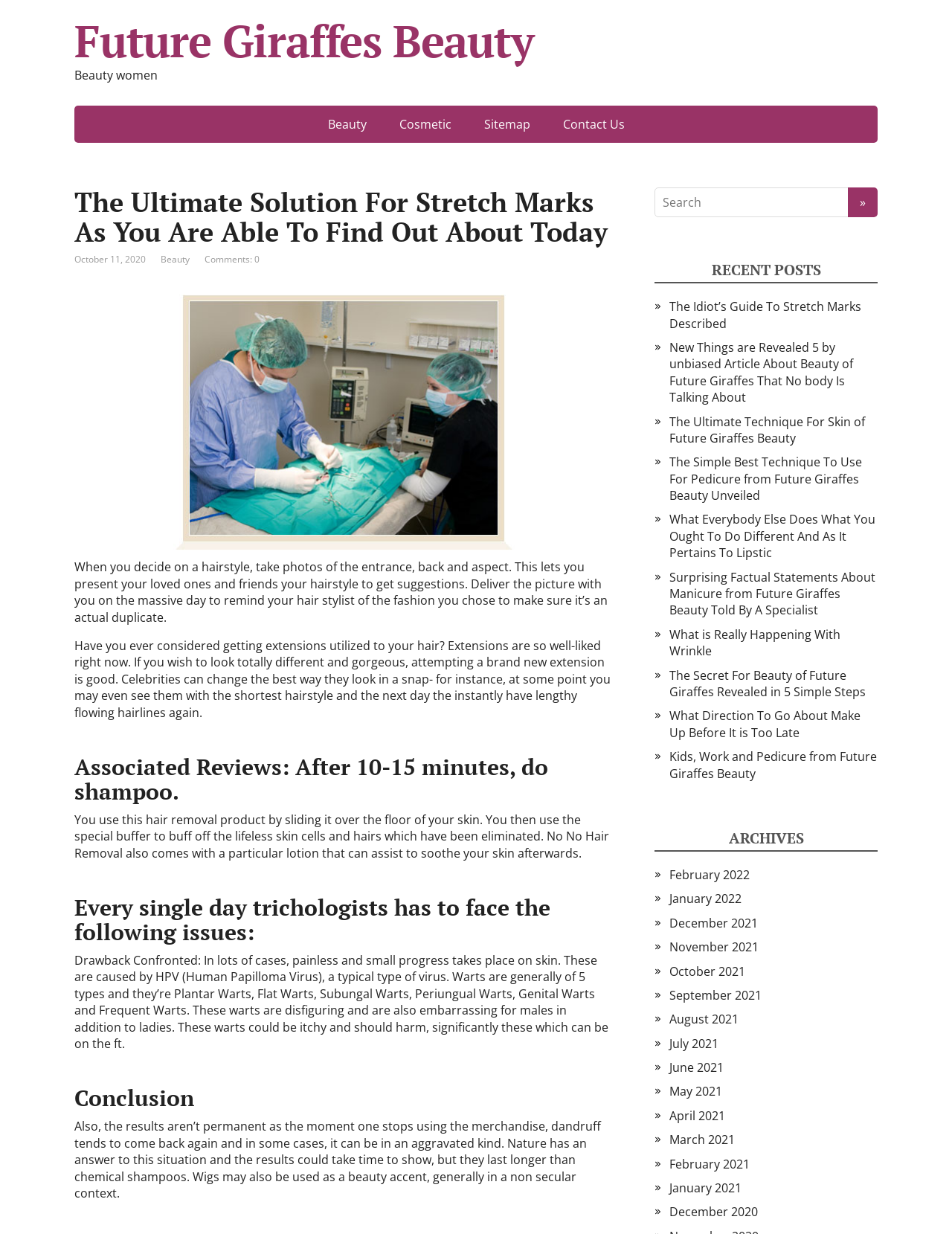Consider the image and give a detailed and elaborate answer to the question: 
What is the date of the current post?

The date of the current post can be found in the StaticText element with the OCR text 'October 11, 2020', which is located below the main heading.